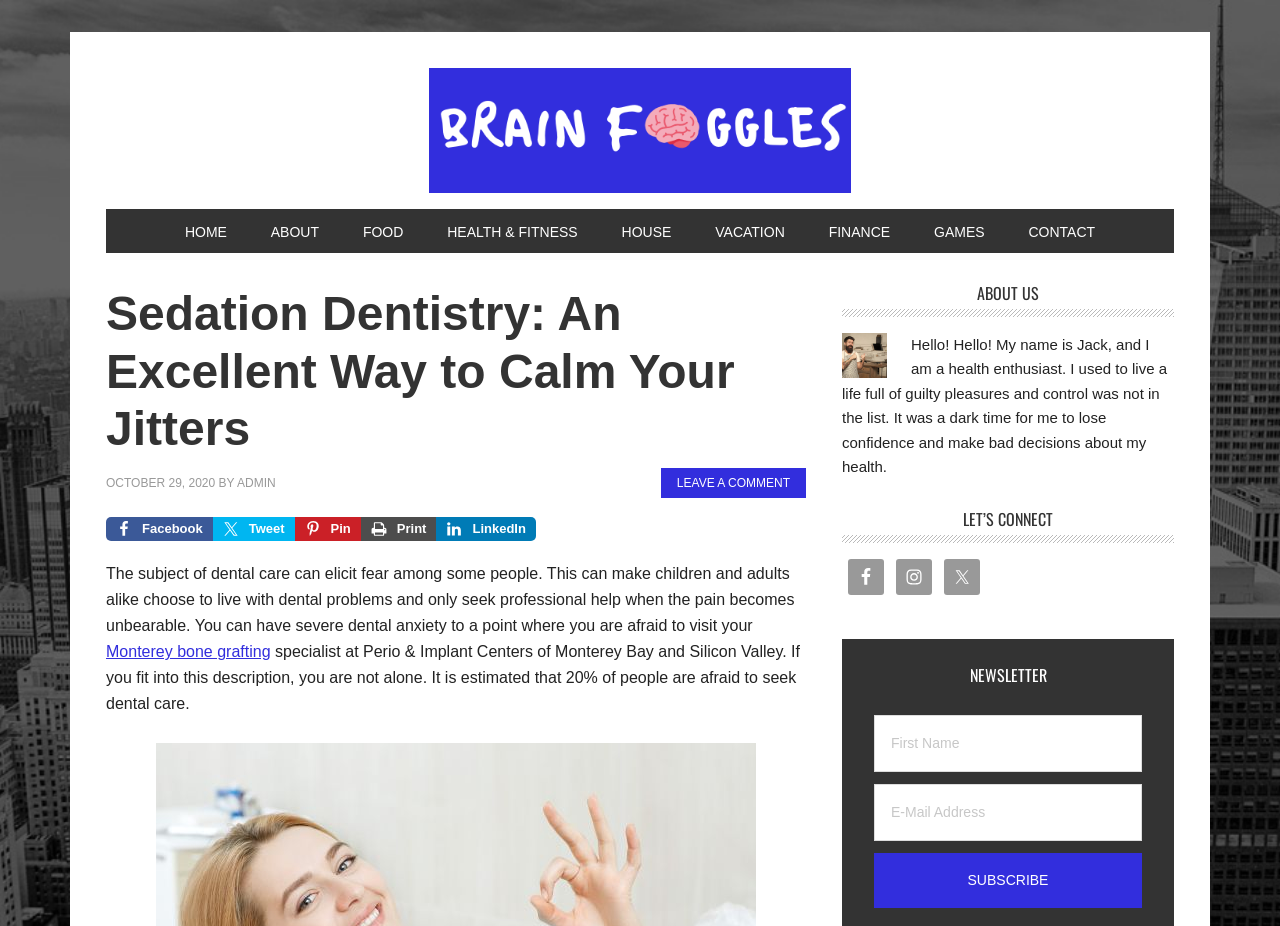How many social media platforms are linked in the 'LET’S CONNECT' section?
Using the information presented in the image, please offer a detailed response to the question.

In the 'LET’S CONNECT' section, there are links to Facebook, Instagram, and Twitter, which are three social media platforms.